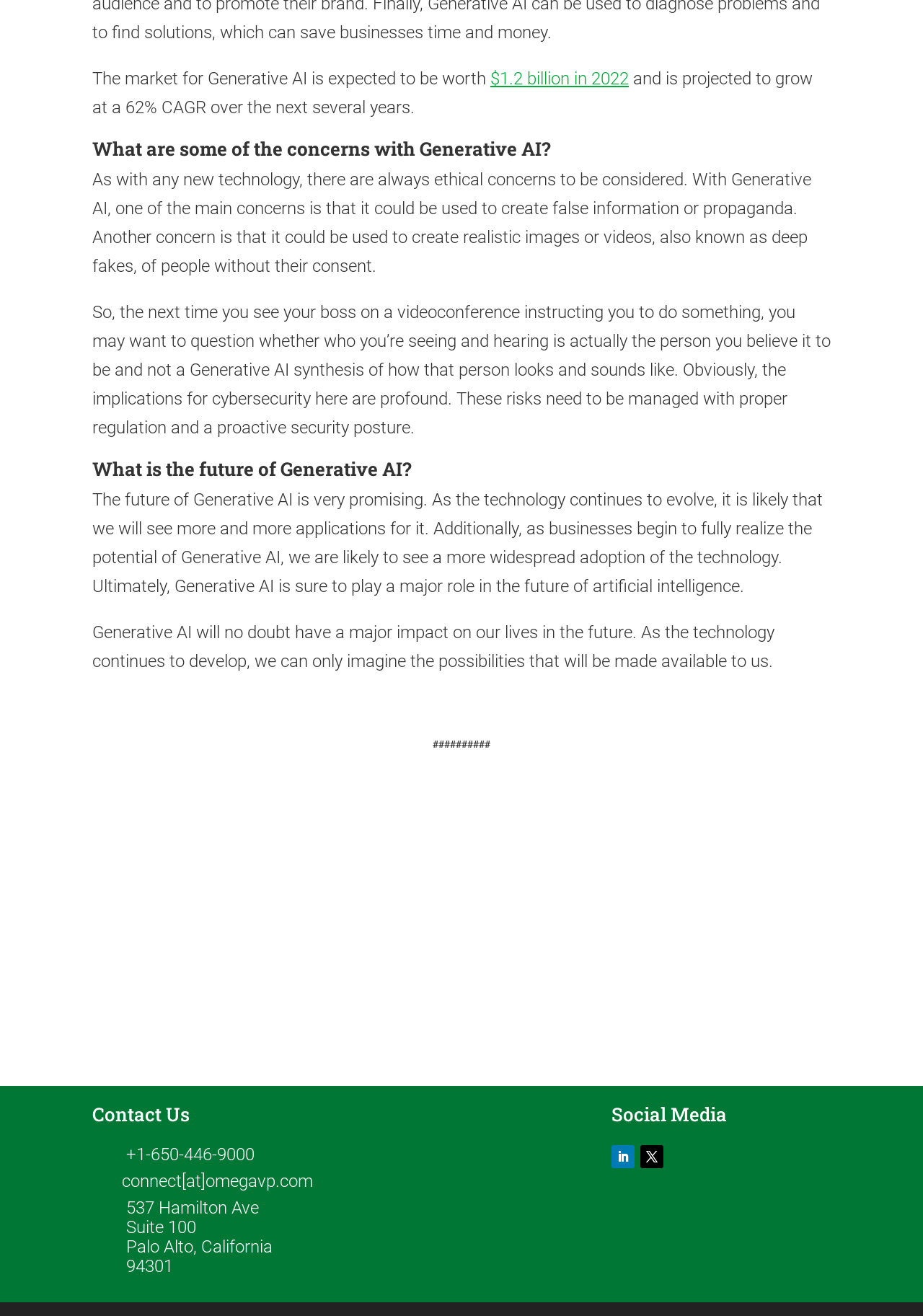What is a concern with Generative AI?
Use the screenshot to answer the question with a single word or phrase.

Creating false information